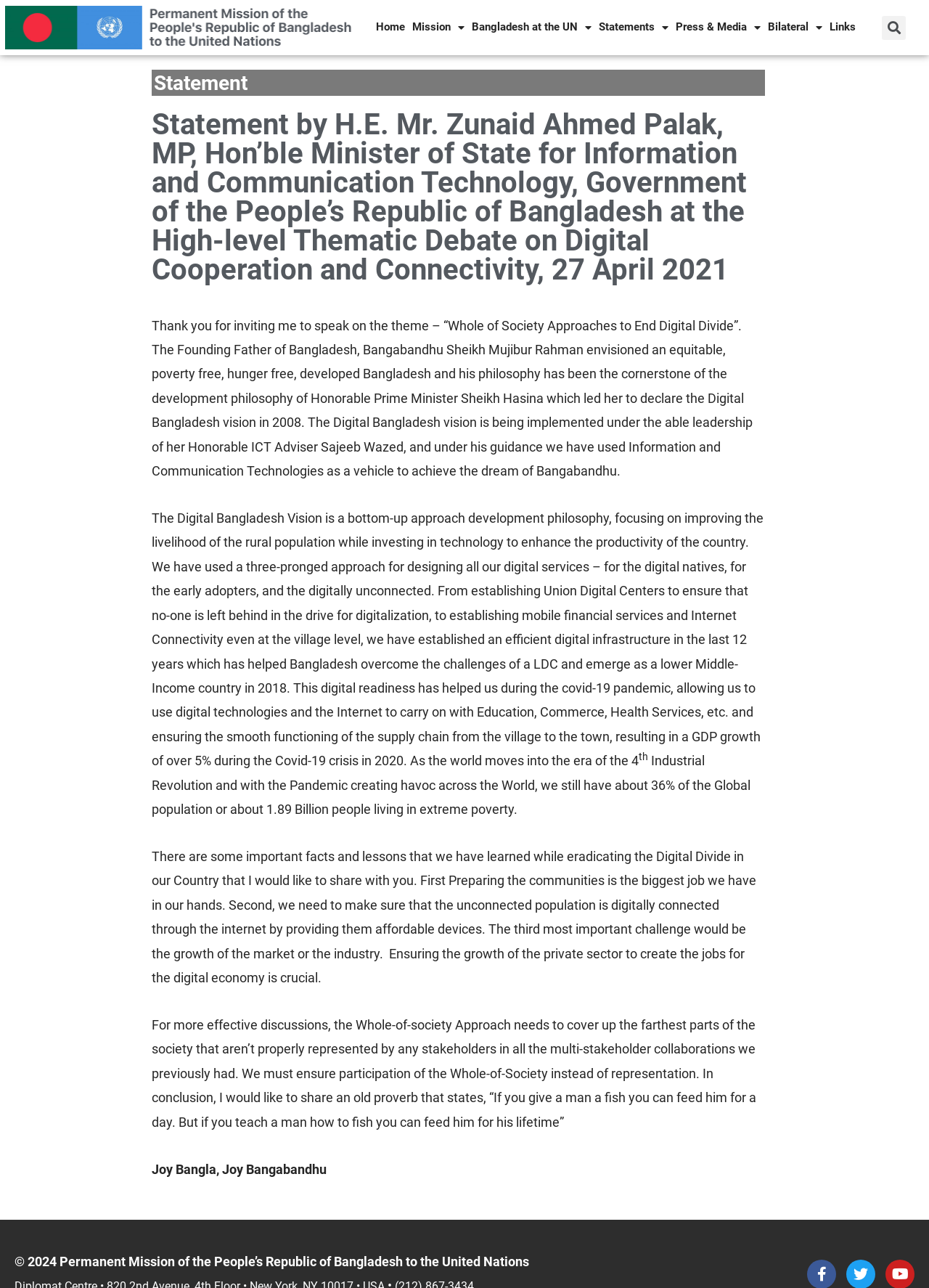What is the percentage of the global population living in extreme poverty?
Please respond to the question thoroughly and include all relevant details.

The answer can be found in the text 'we still have about 36% of the Global population or about 1.89 Billion people living in extreme poverty.'